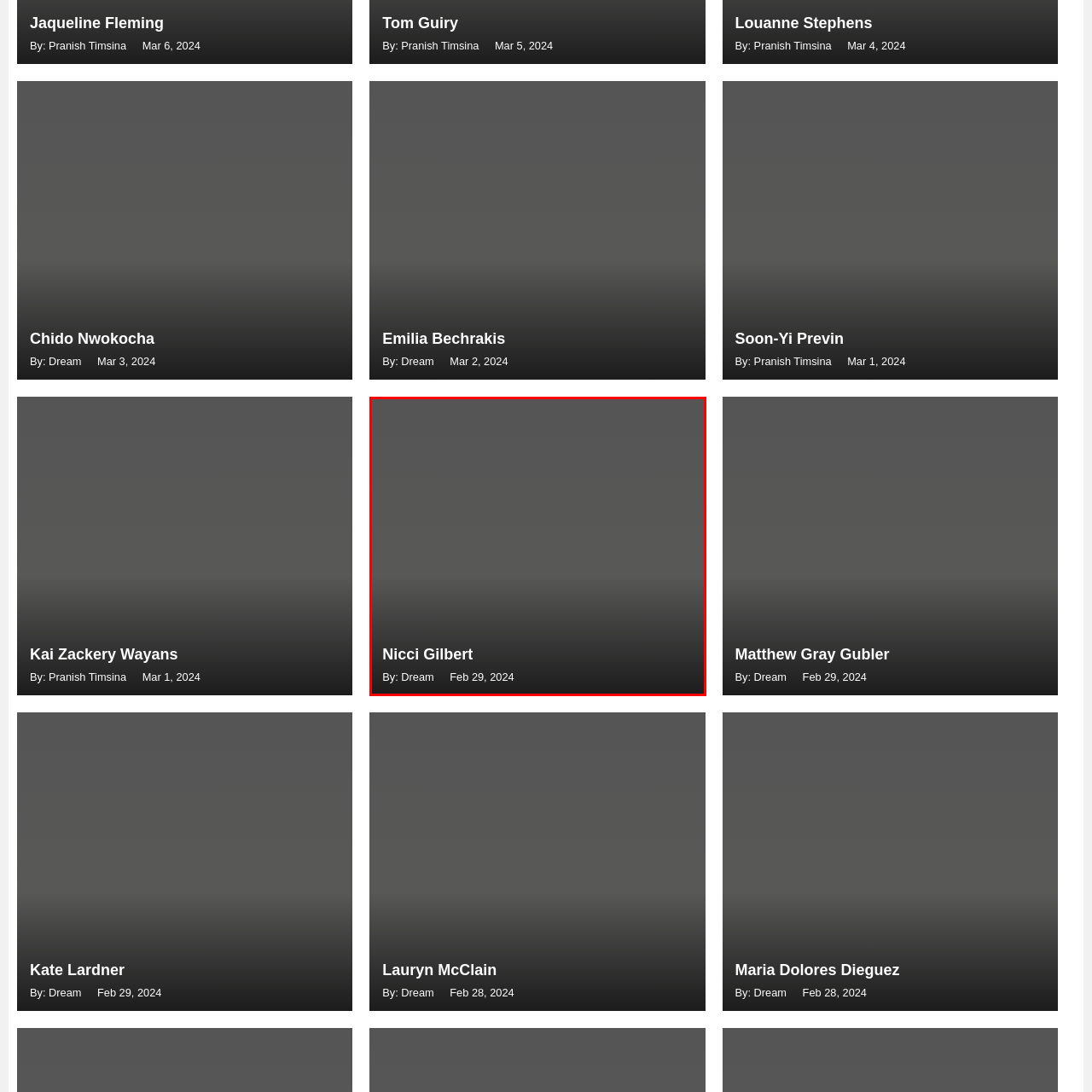Who is the personality featured in the image?
View the image contained within the red box and provide a one-word or short-phrase answer to the question.

Nicci Gilbert